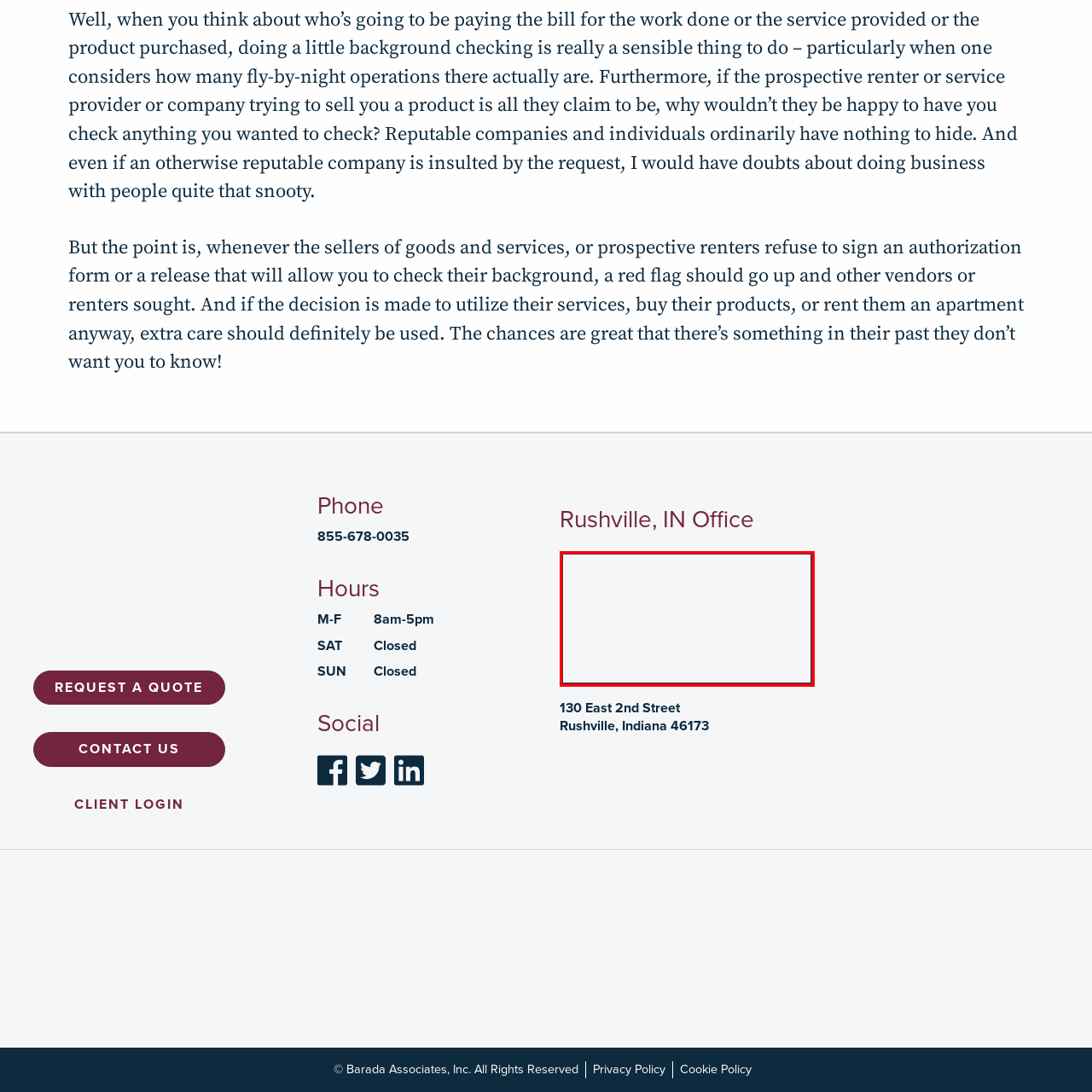Direct your attention to the image marked by the red box and answer the given question using a single word or phrase:
What might be displayed in the empty space on the webpage?

Visual content about services or office branding